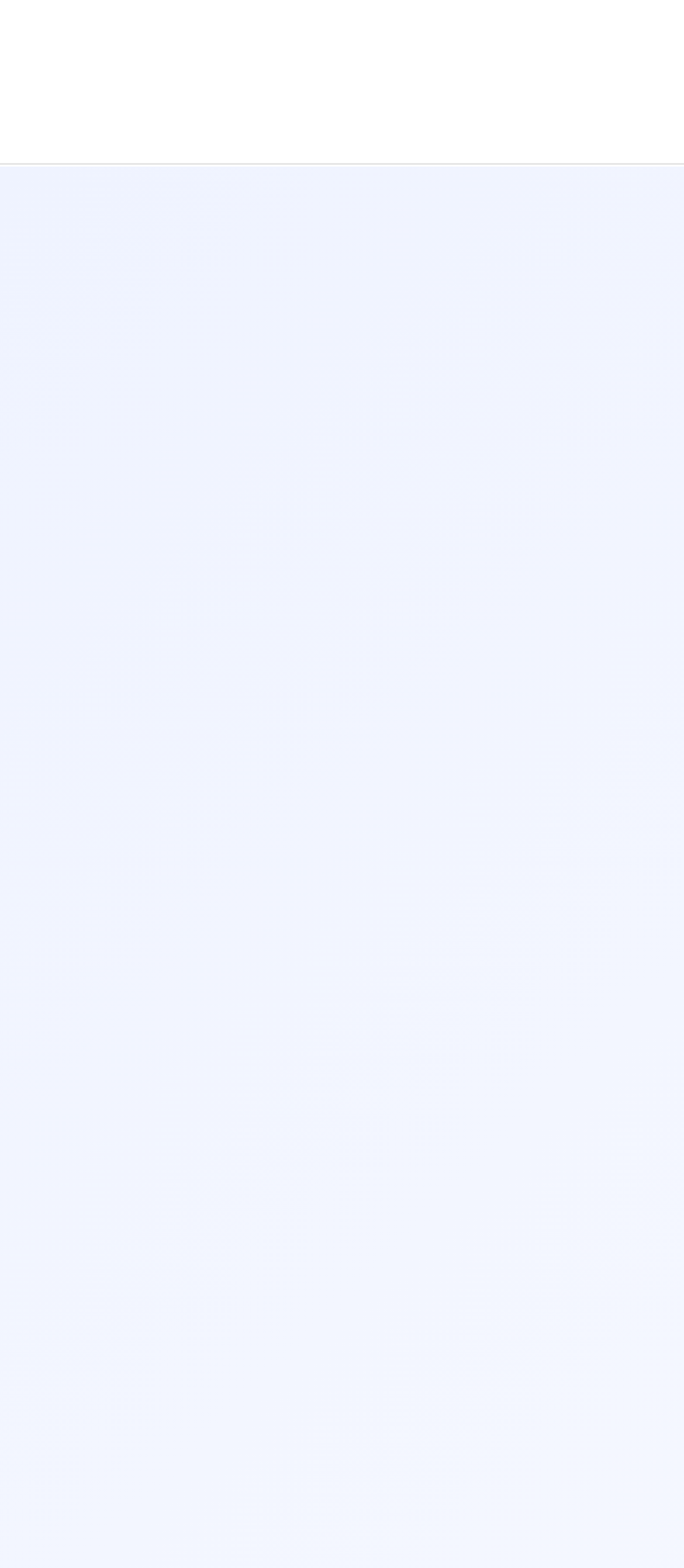Please identify the bounding box coordinates of the region to click in order to complete the task: "Read News". The coordinates must be four float numbers between 0 and 1, specified as [left, top, right, bottom].

[0.162, 0.829, 0.838, 0.857]